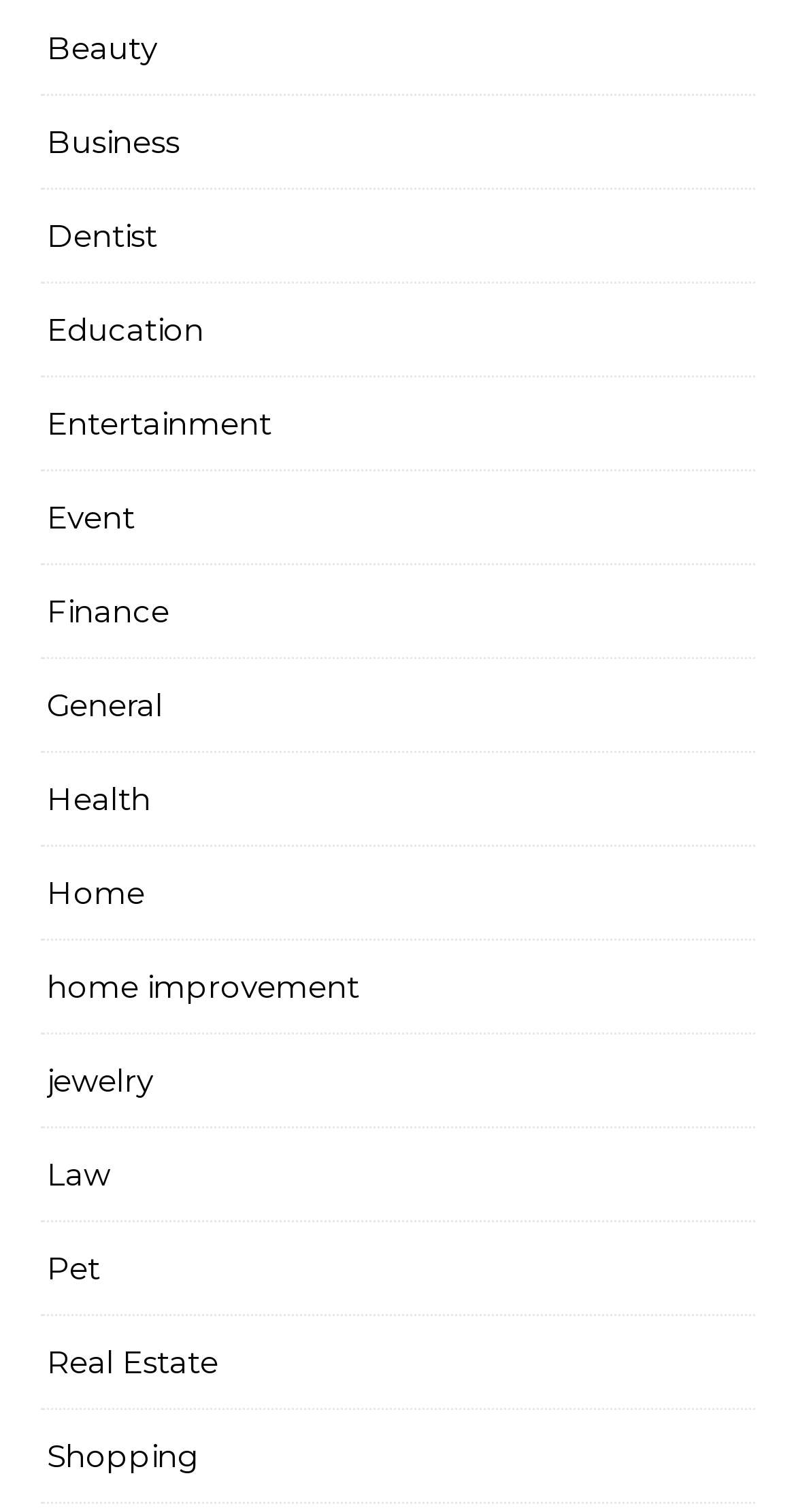Kindly provide the bounding box coordinates of the section you need to click on to fulfill the given instruction: "Explore Jewelry".

[0.059, 0.684, 0.192, 0.744]